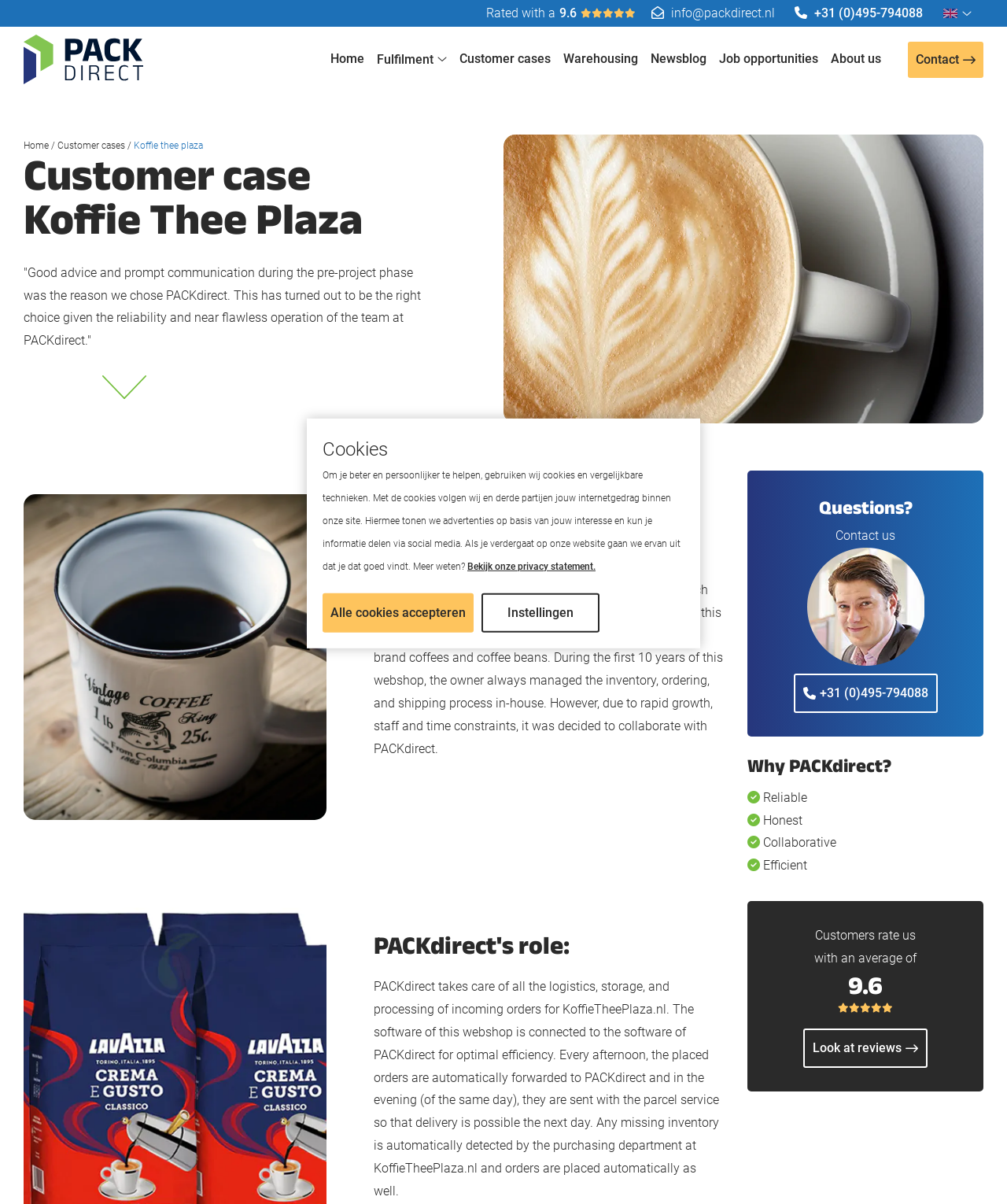Using the information in the image, give a comprehensive answer to the question: 
What are the values of PACKdirect?

The values of PACKdirect are listed as Reliable, Honest, Collaborative, and Efficient, which are mentioned in the text as the reasons why customers choose PACKdirect.